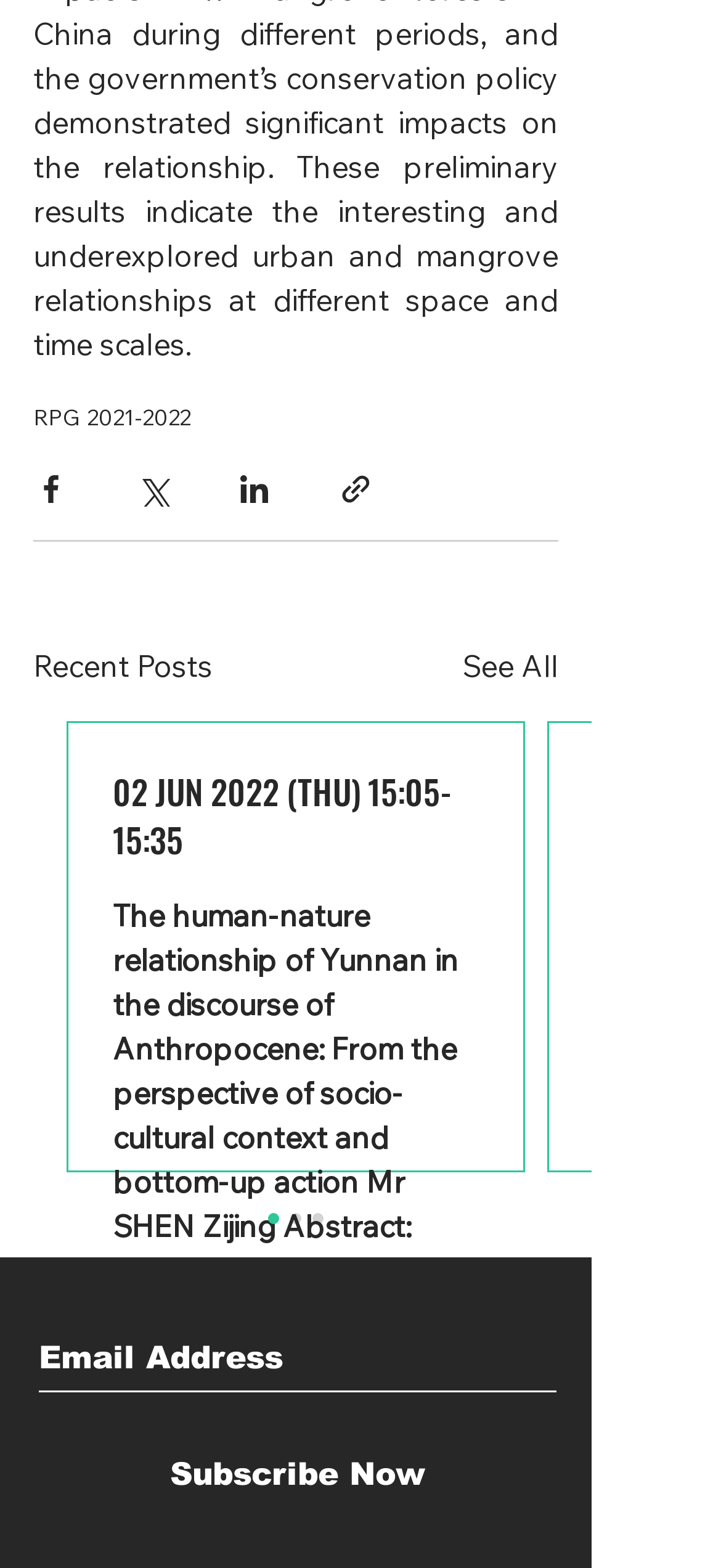Locate the bounding box coordinates of the clickable part needed for the task: "View recent posts".

[0.046, 0.411, 0.295, 0.439]